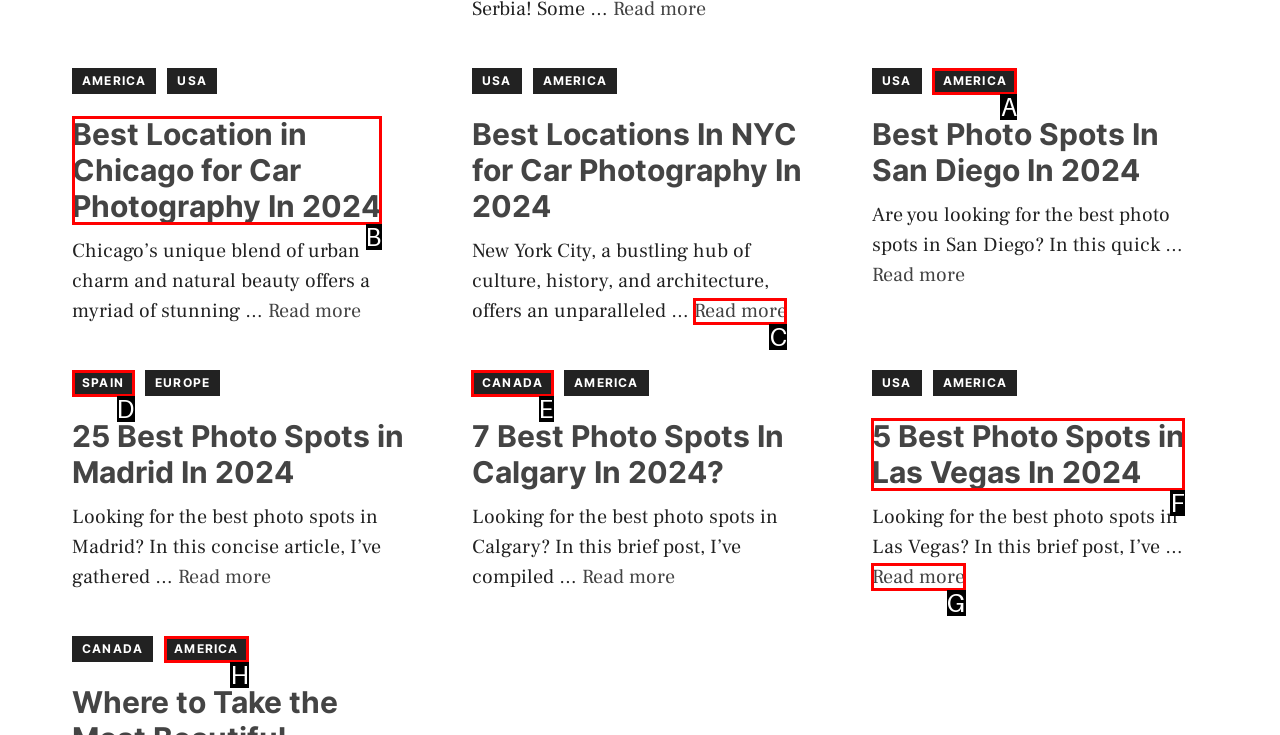Pick the option that should be clicked to perform the following task: Click on the link to read more about 5 Best Photo Spots in Las Vegas In 2024
Answer with the letter of the selected option from the available choices.

G